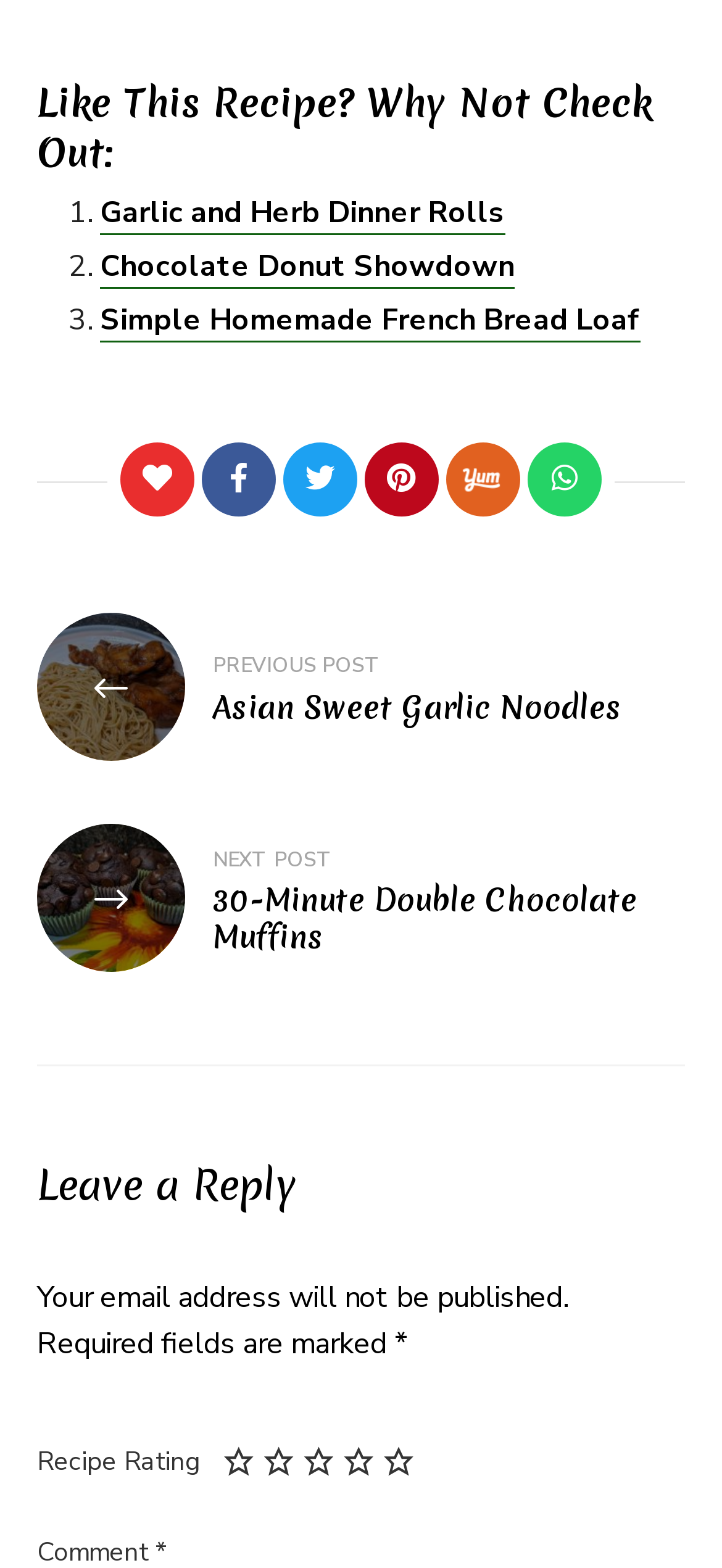How many social media links are in the footer?
Please give a detailed and thorough answer to the question, covering all relevant points.

The footer section contains five social media links, which are represented by icons and text. The links are for Facebook, Twitter, Pinterest, Yummly, and another unknown platform.